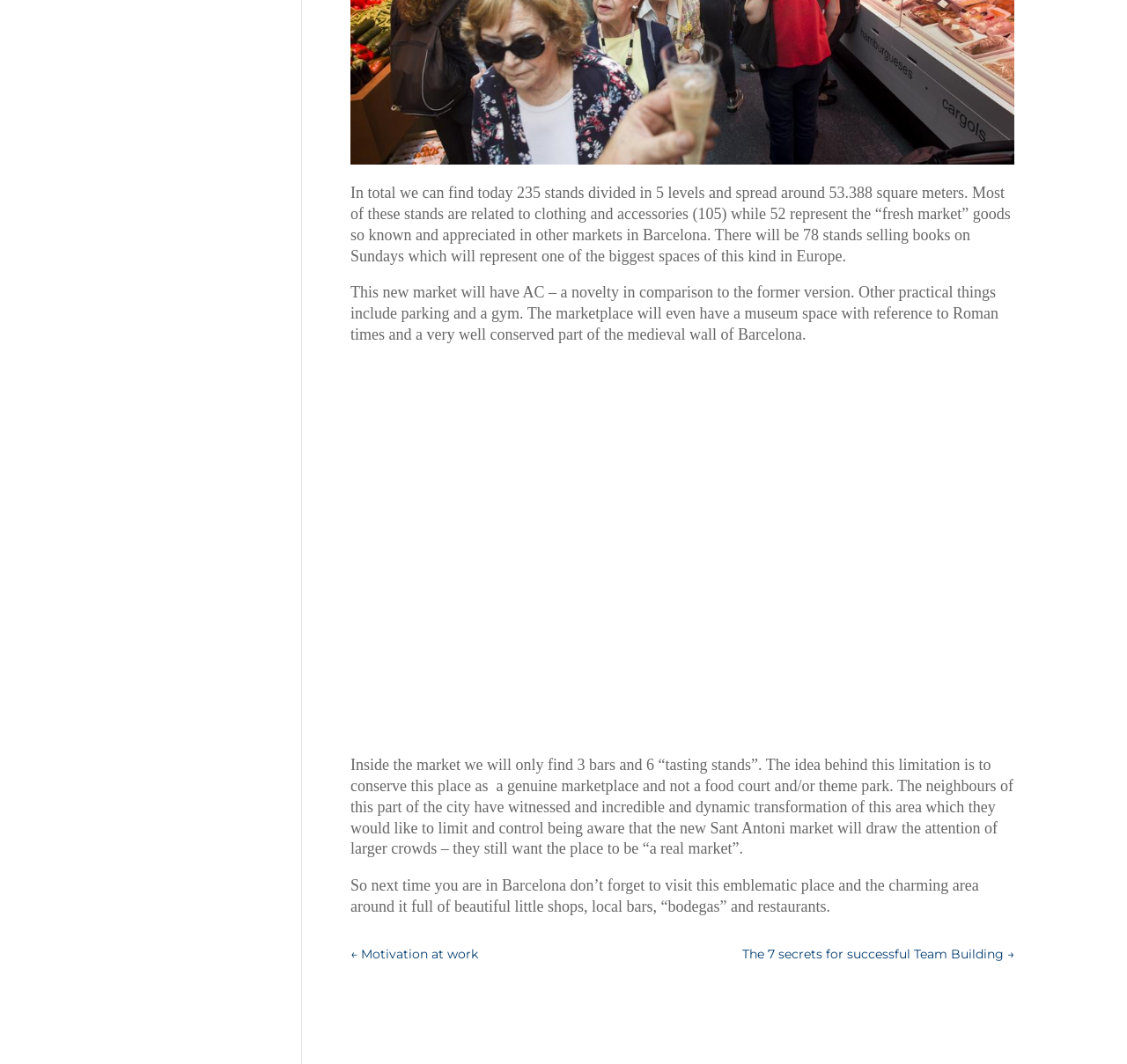What is the purpose of limiting the number of bars and tasting stands?
Based on the screenshot, give a detailed explanation to answer the question.

The webpage explains that the idea behind limiting the number of bars and tasting stands is to conserve this place as a genuine marketplace and not a food court and/or theme park, as stated in the third paragraph.